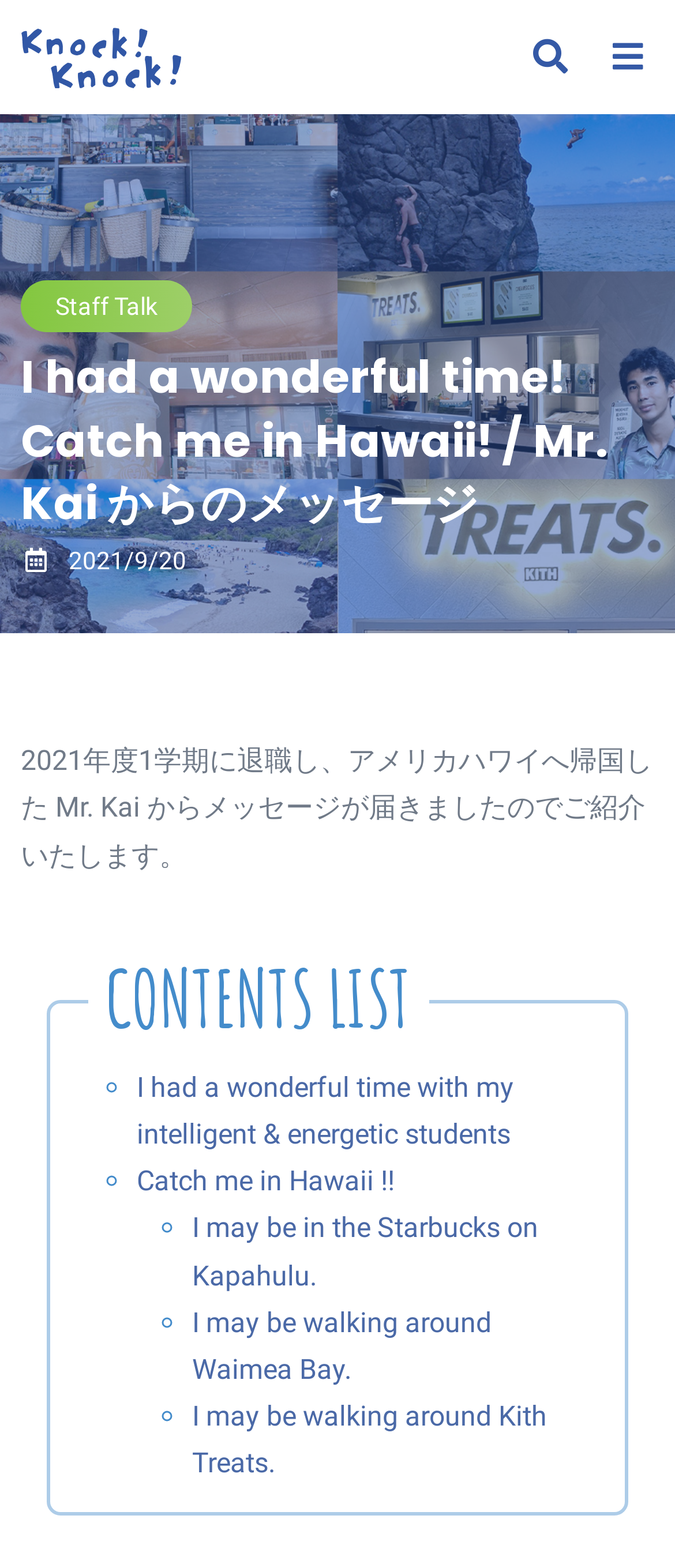Where may Mr. Kai be walking around?
We need a detailed and exhaustive answer to the question. Please elaborate.

According to the message from Mr. Kai, he may be walking around Waimea Bay, which is one of the locations mentioned in the list of possible places where he can be found.